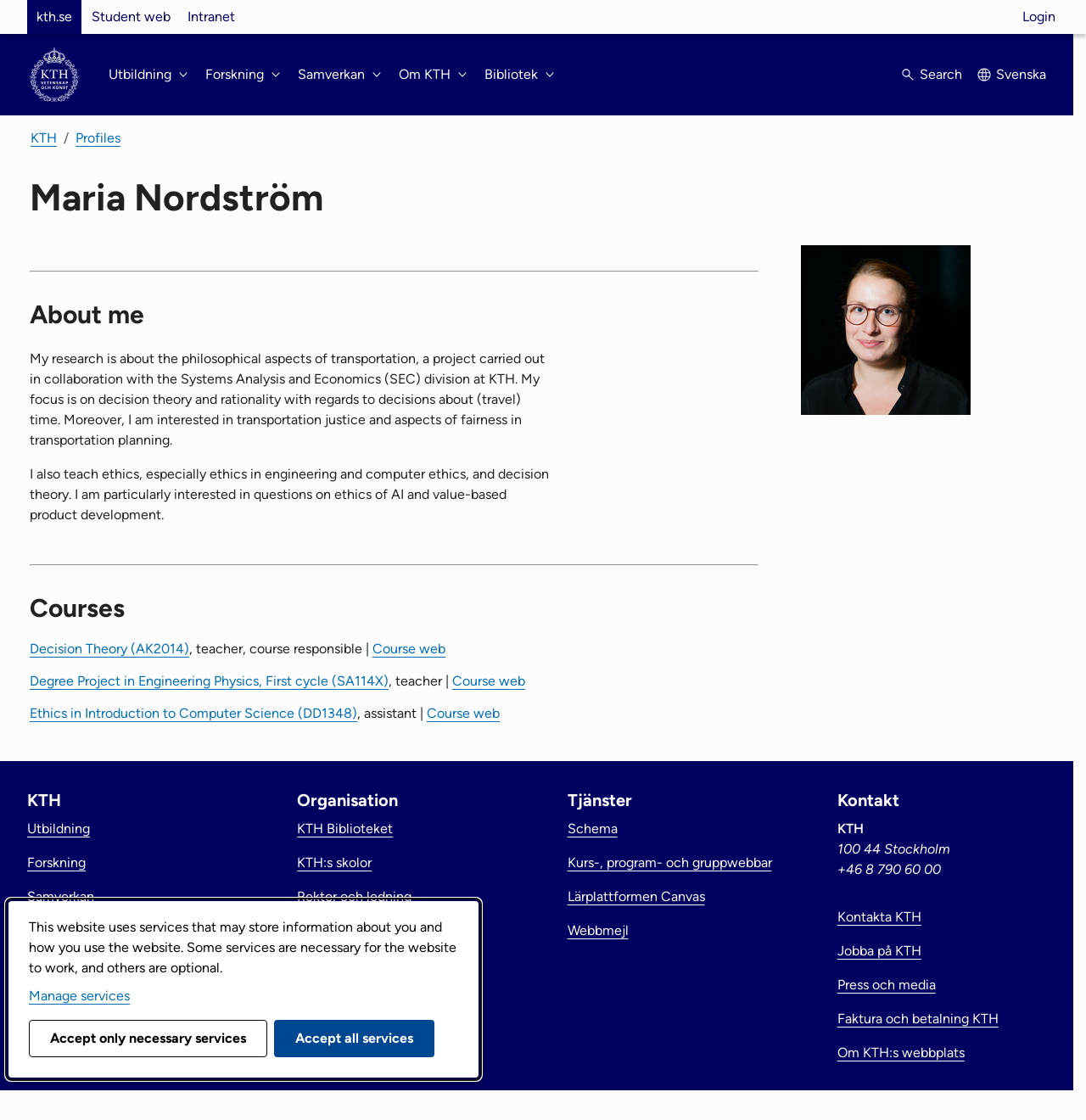Can you specify the bounding box coordinates of the area that needs to be clicked to fulfill the following instruction: "View 'Decision Theory (AK2014)' course"?

[0.027, 0.572, 0.174, 0.586]